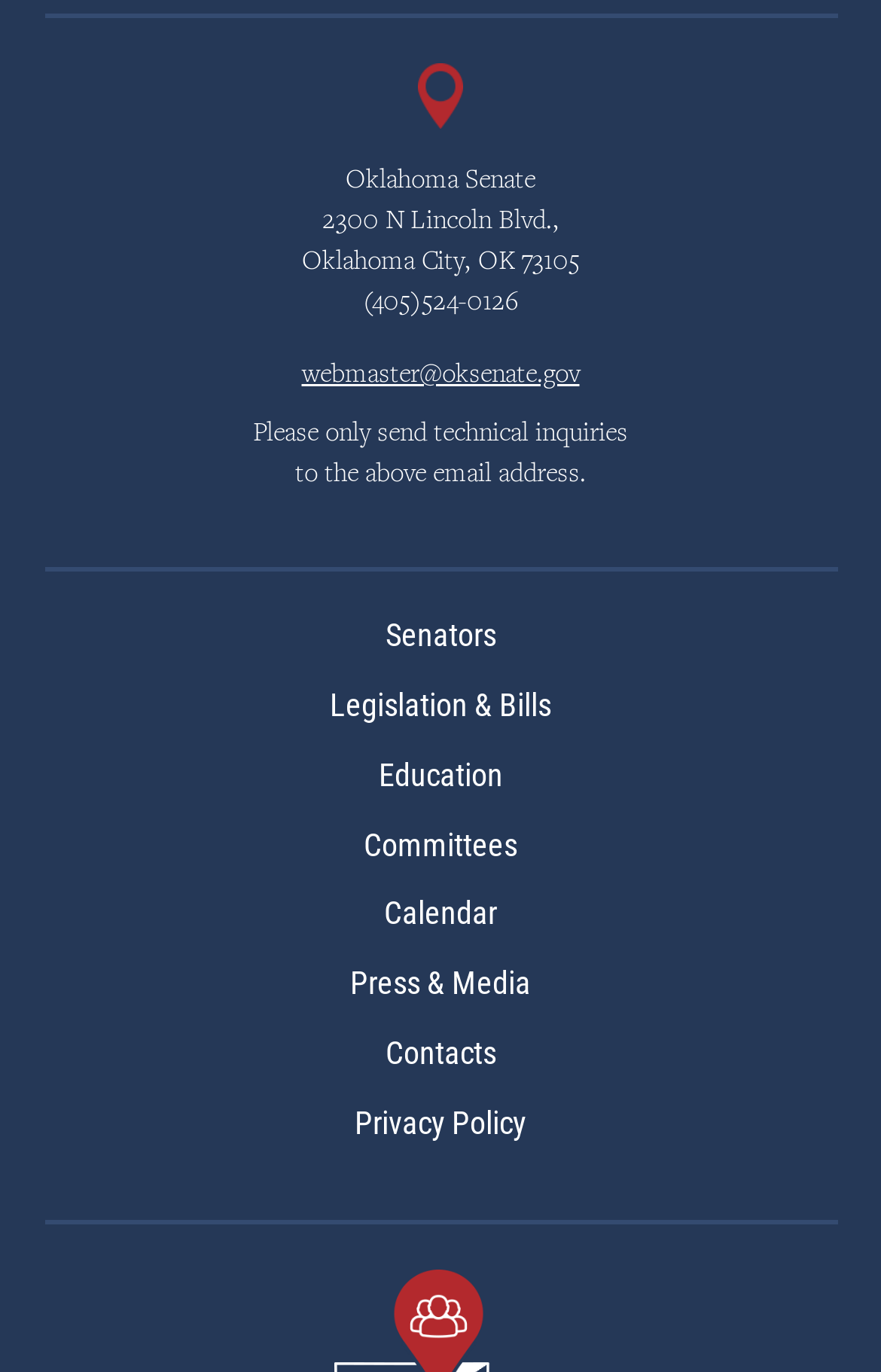Please identify the coordinates of the bounding box for the clickable region that will accomplish this instruction: "Read the Privacy Policy".

[0.403, 0.805, 0.597, 0.831]